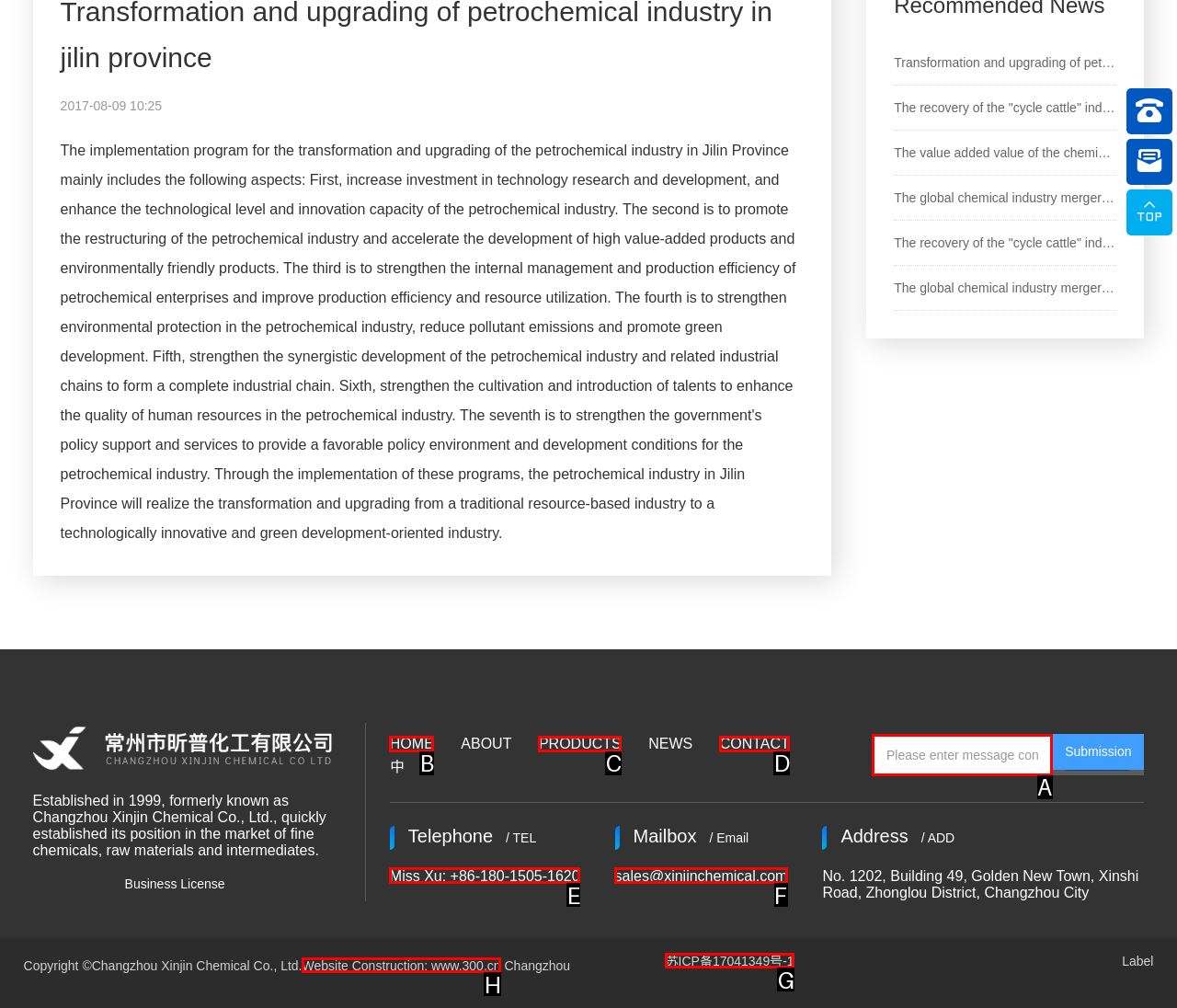From the options presented, which lettered element matches this description: Website Construction: www.300.cn
Reply solely with the letter of the matching option.

H